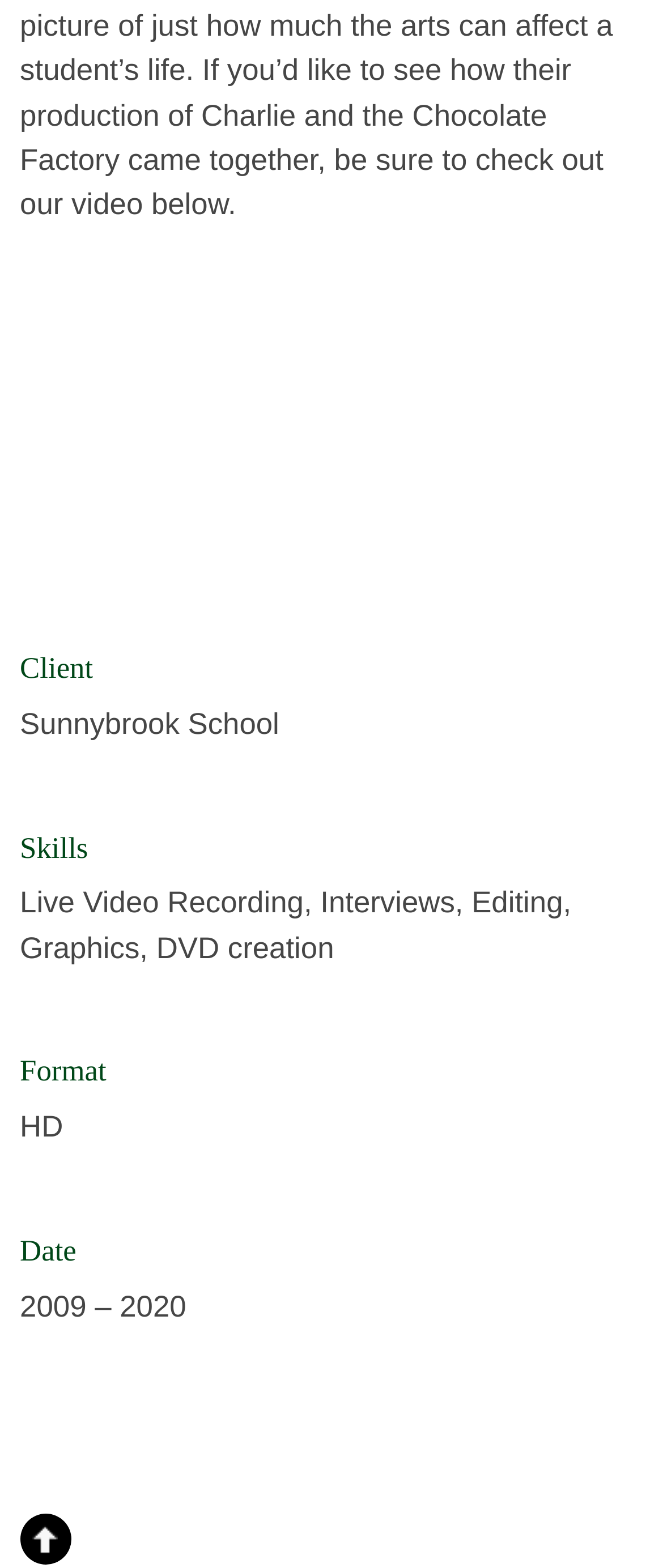Utilize the information from the image to answer the question in detail:
What is the purpose of the '↑' link?

The '↑' link is likely used to go back to a previous page or section, based on its location at the bottom of the page and its arrow symbol indicating upward navigation.